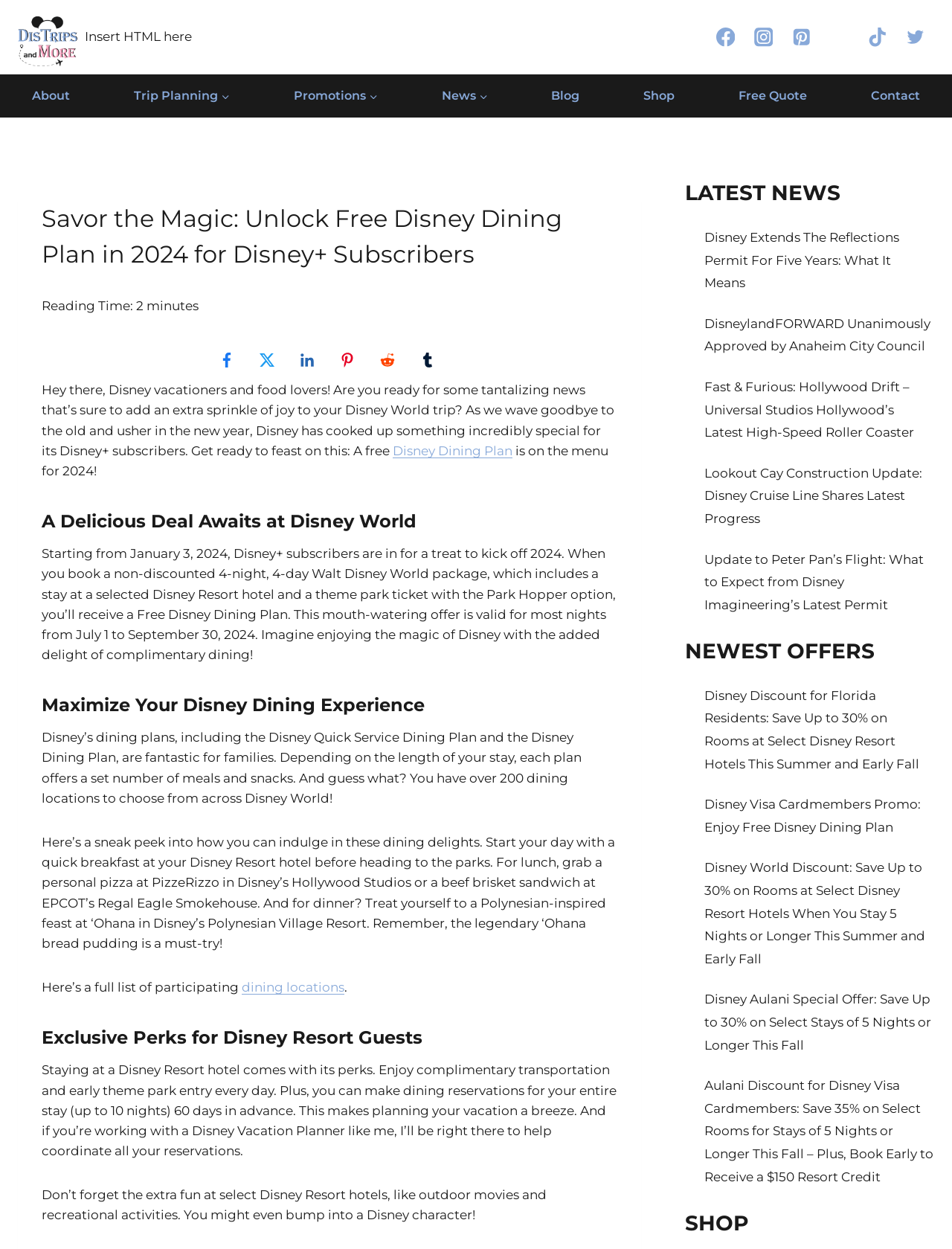Please provide a one-word or short phrase answer to the question:
How many news articles are listed?

5